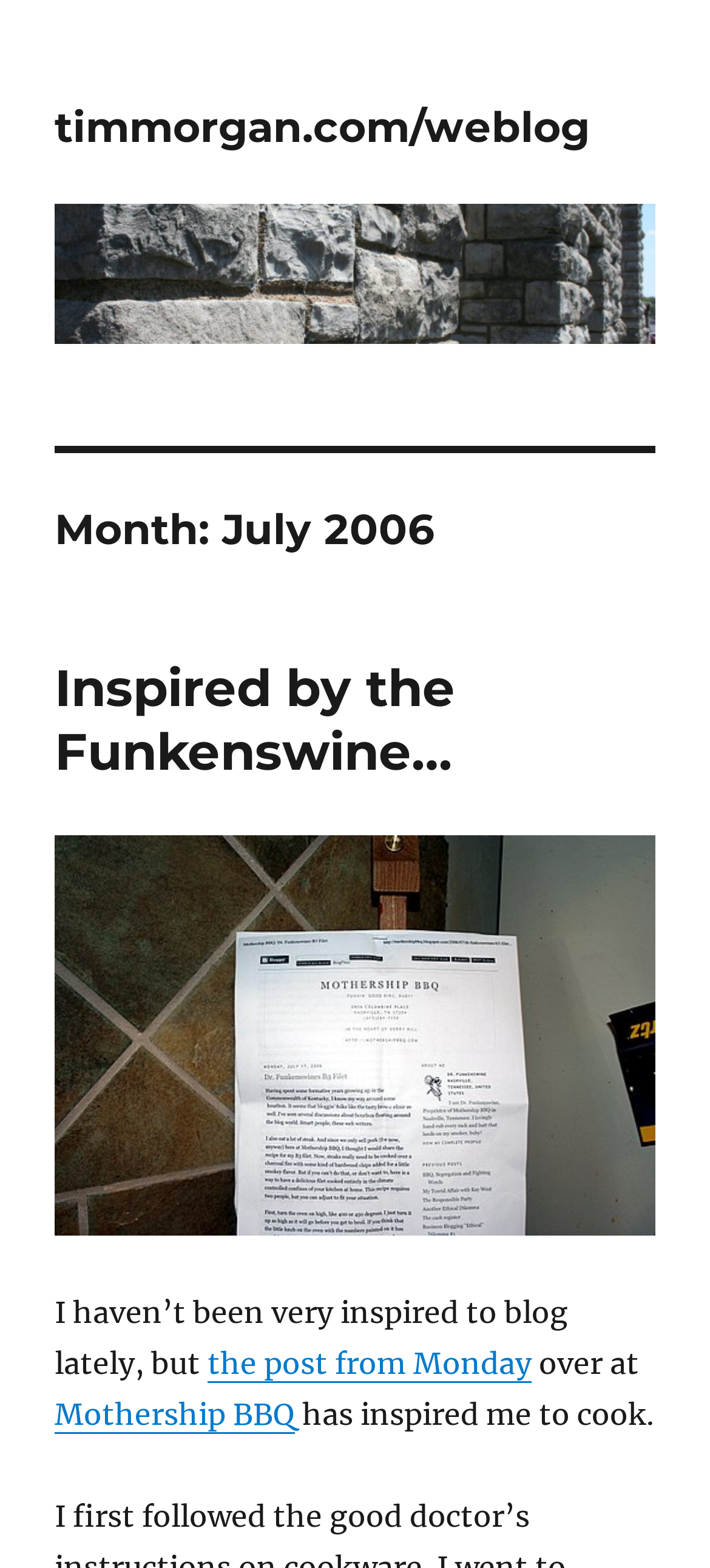Provide the bounding box coordinates for the UI element that is described as: "MENU Toggle Menu".

None